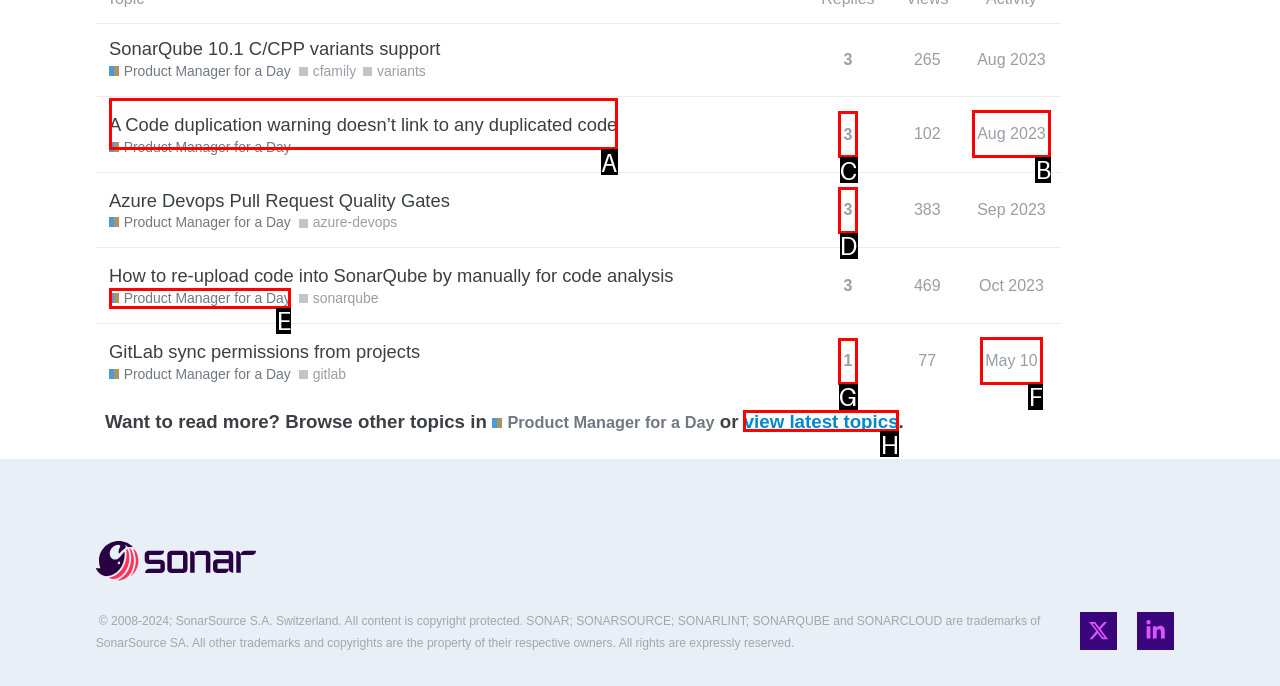Given the description: 1, identify the HTML element that corresponds to it. Respond with the letter of the correct option.

G